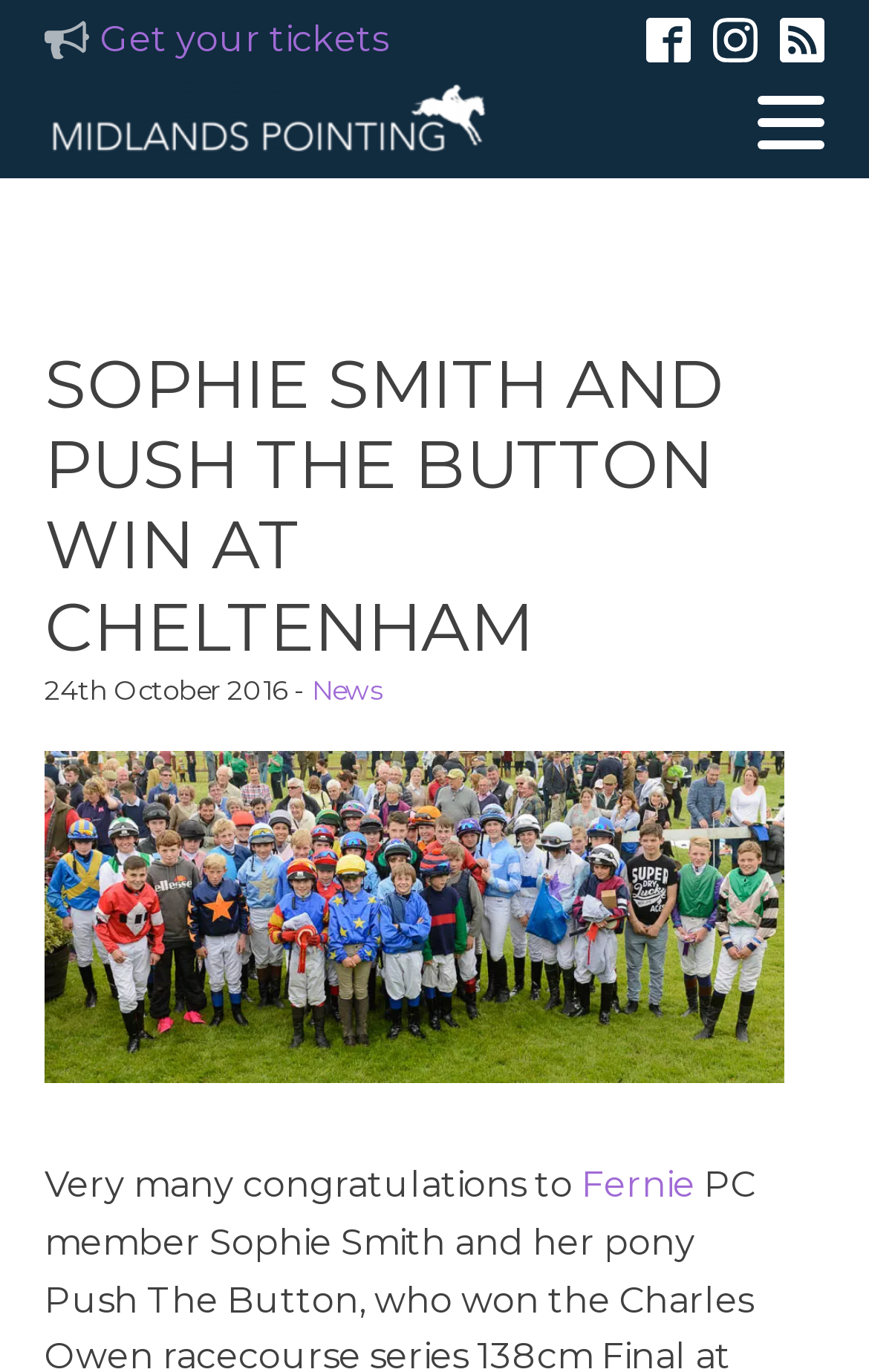Determine which piece of text is the heading of the webpage and provide it.

SOPHIE SMITH AND PUSH THE BUTTON WIN AT CHELTENHAM